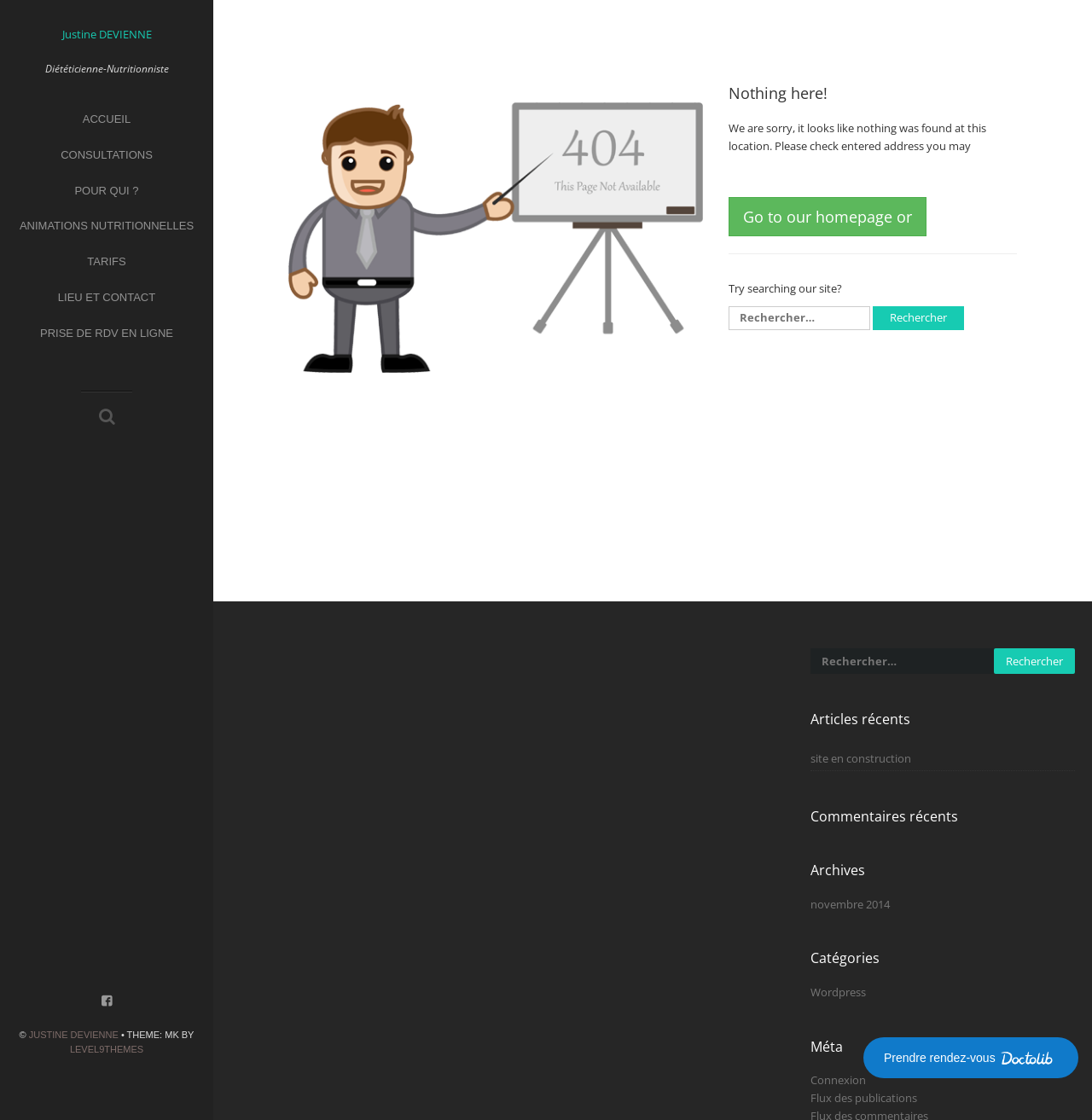Locate the bounding box coordinates of the clickable region to complete the following instruction: "Go to homepage."

[0.667, 0.176, 0.848, 0.211]